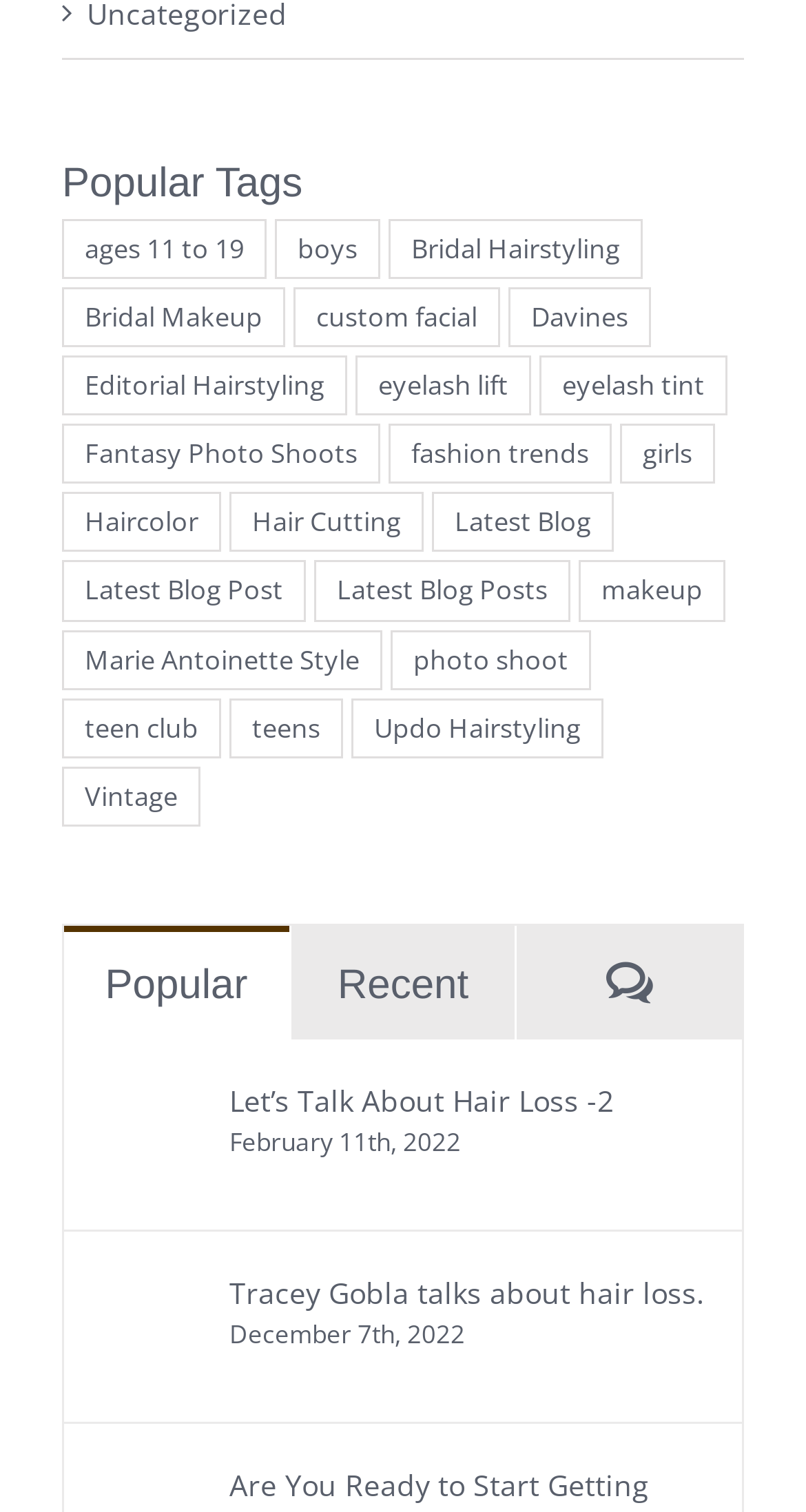Can you specify the bounding box coordinates of the area that needs to be clicked to fulfill the following instruction: "Sort by 'Popular'"?

[0.079, 0.612, 0.358, 0.687]